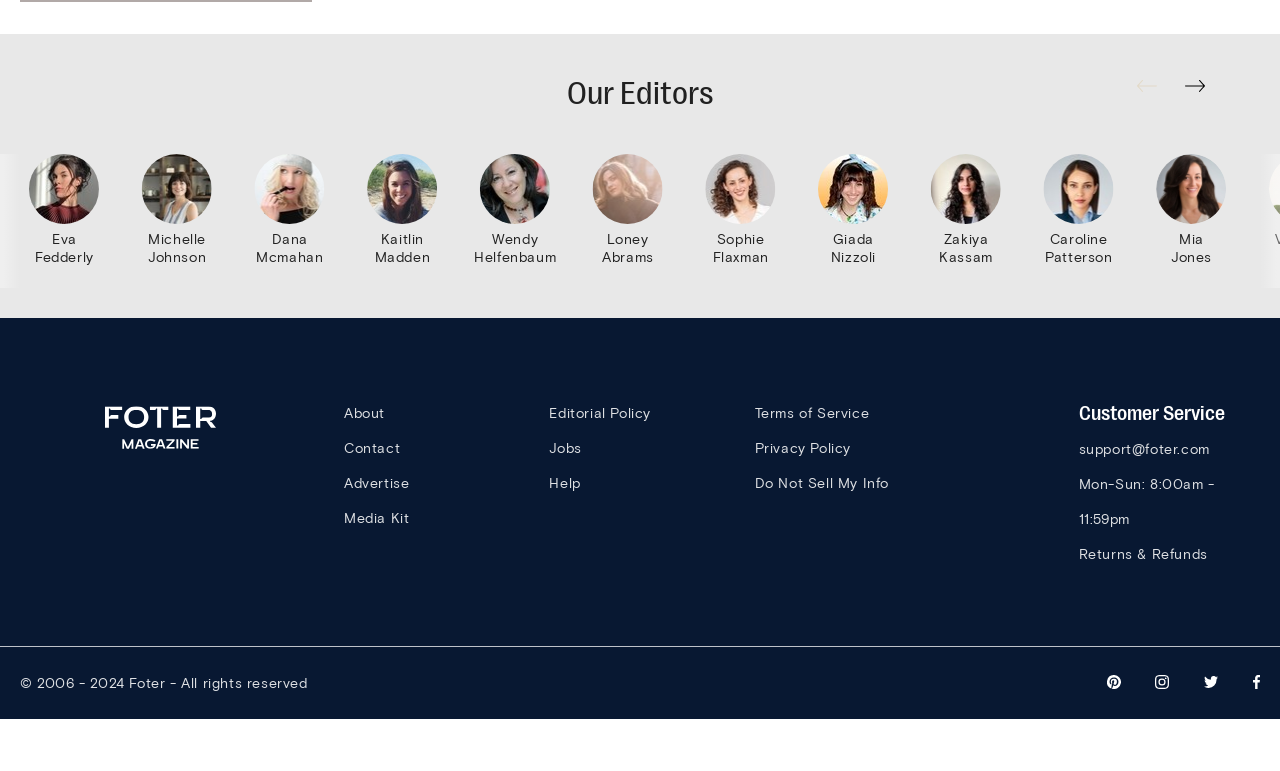Please use the details from the image to answer the following question comprehensively:
What is the purpose of the 'Previous' and 'Next' buttons?

The purpose of the 'Previous' and 'Next' buttons is for navigation because they are placed below the list of editors and are likely used to navigate through multiple pages of editors, although the 'Previous' button is currently disabled.